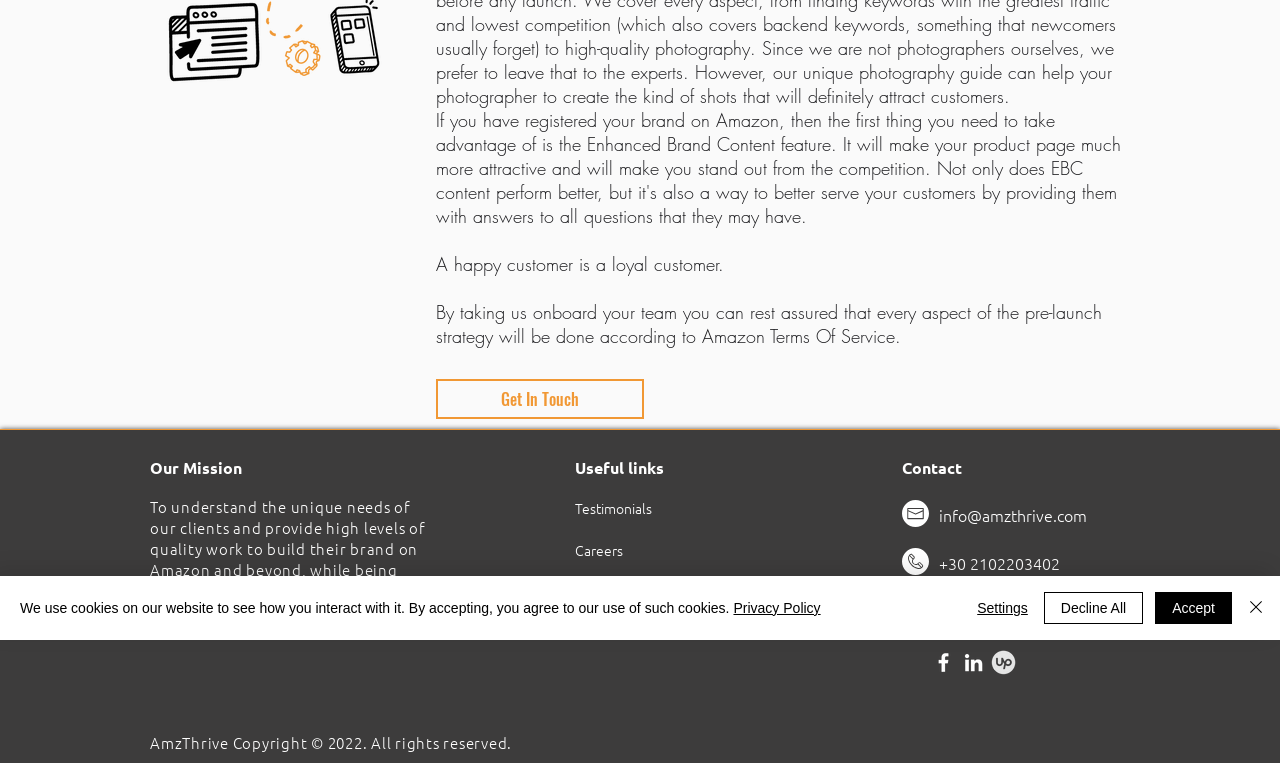Using the format (top-left x, top-left y, bottom-right x, bottom-right y), and given the element description, identify the bounding box coordinates within the screenshot: Terms & Conditions

[0.449, 0.802, 0.61, 0.841]